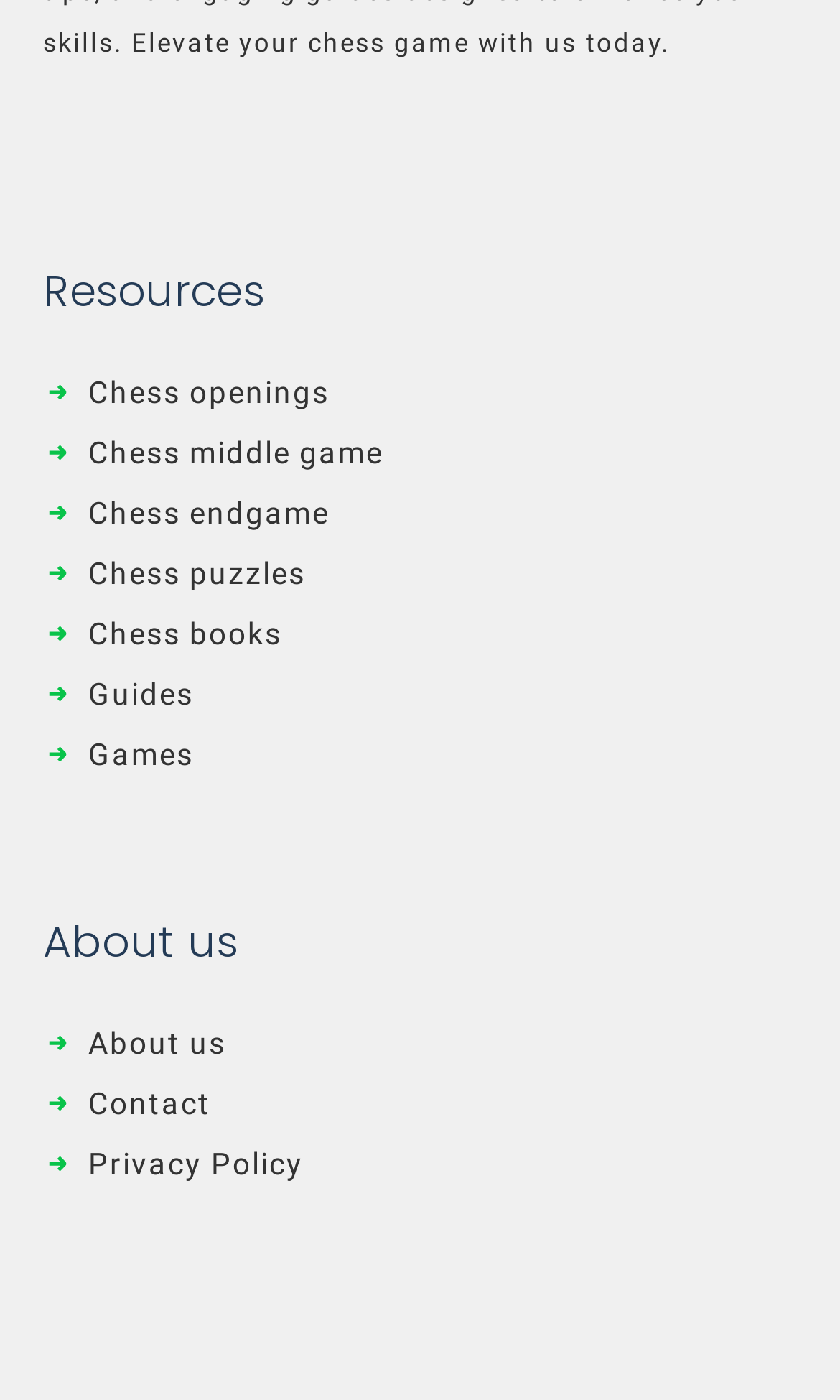What is the last link in the 'Resources' section?
Based on the image, answer the question in a detailed manner.

The last link in the 'Resources' section is 'Guides', which is located at the bottom of the section, indicated by its y1 coordinate being larger than the other resource links.